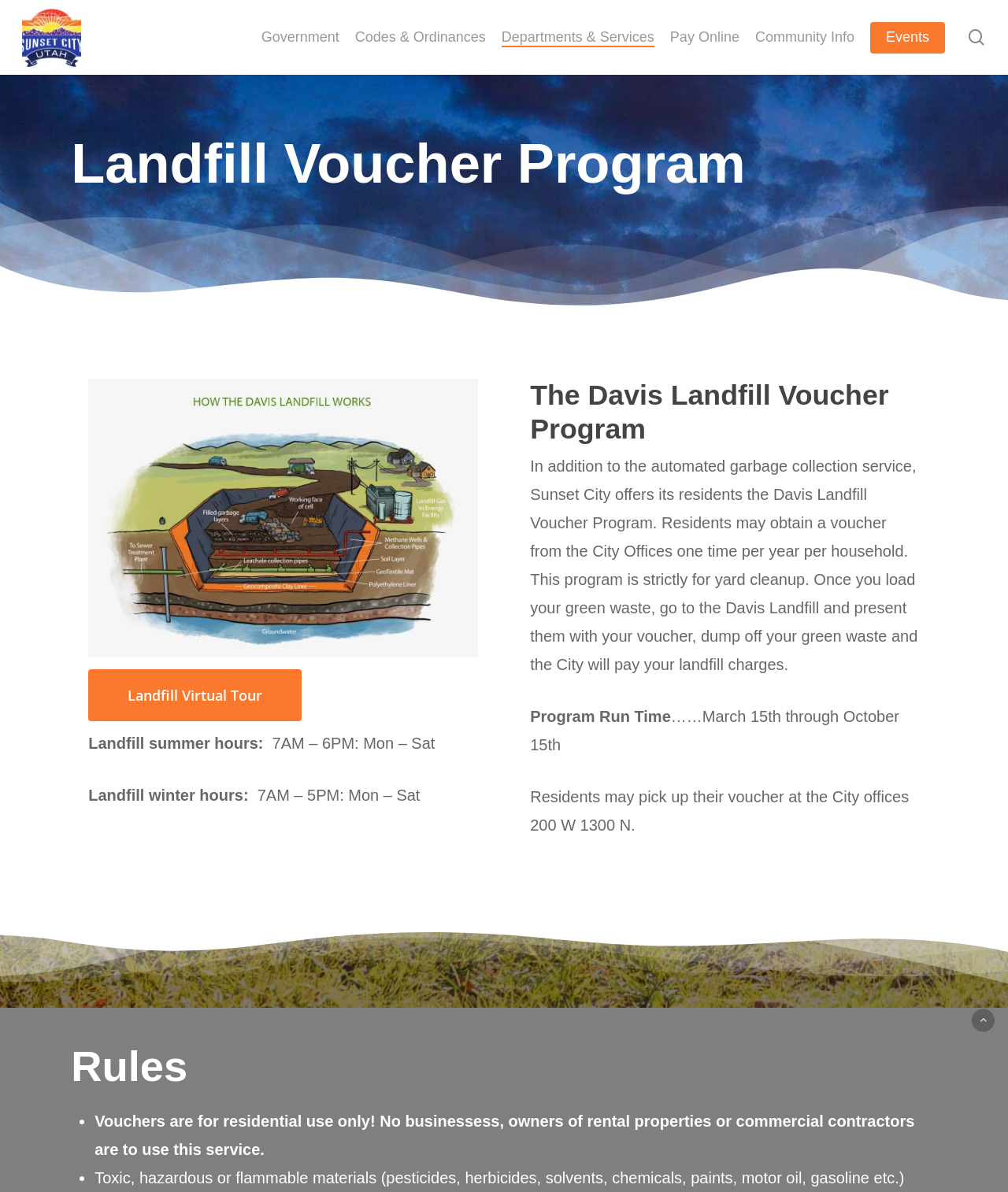Determine the bounding box coordinates of the element's region needed to click to follow the instruction: "Learn about Government". Provide these coordinates as four float numbers between 0 and 1, formatted as [left, top, right, bottom].

[0.259, 0.023, 0.336, 0.04]